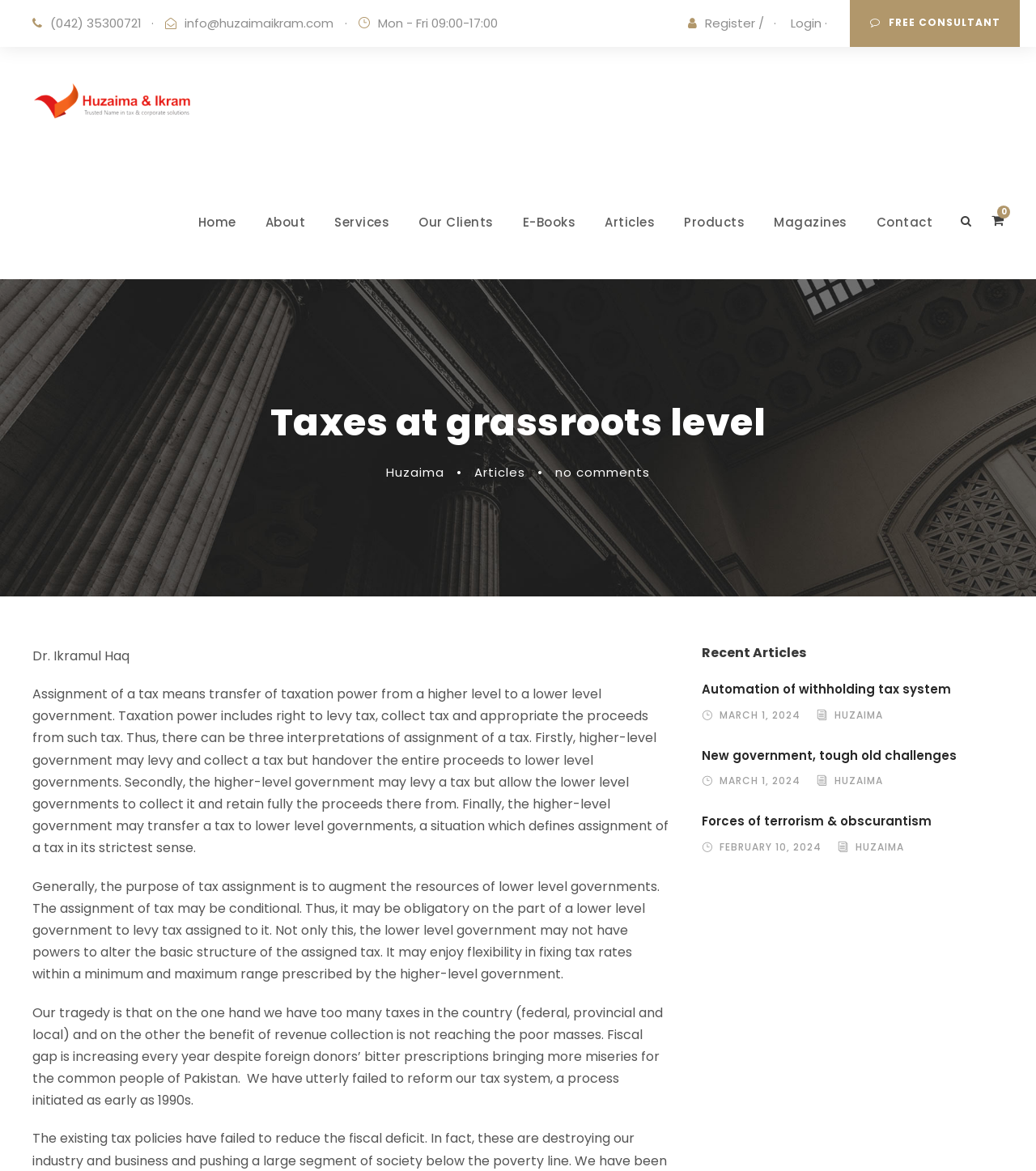Identify and extract the main heading from the webpage.

Taxes at grassroots level